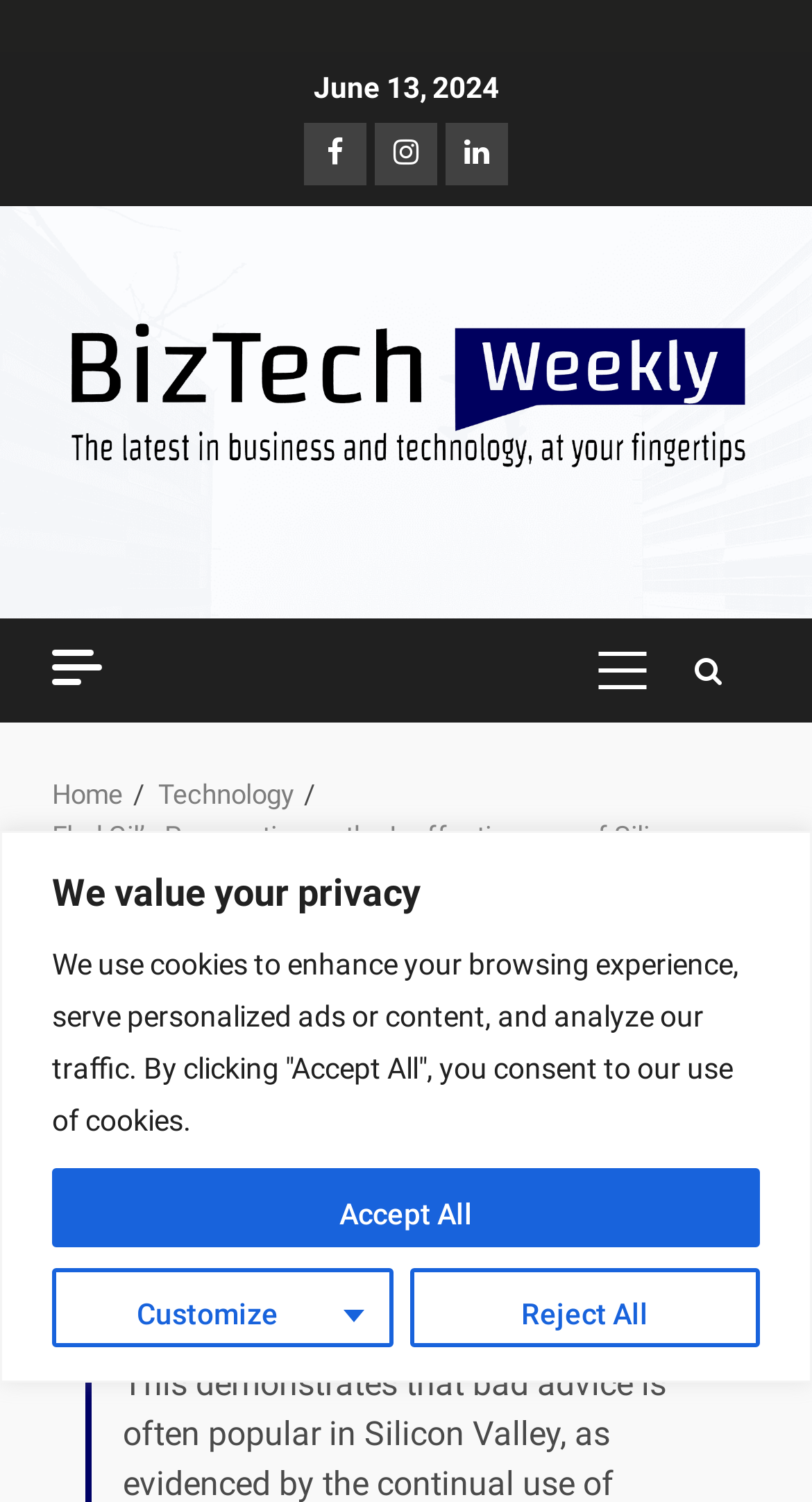What is the topic of the article?
Respond to the question with a well-detailed and thorough answer.

I analyzed the webpage and found that the main topic of the article is Elad Gil's perspective on the ineffectiveness of Silicon Valley advice, specifically examining ChatGPT's constant downtime despite its popularity.